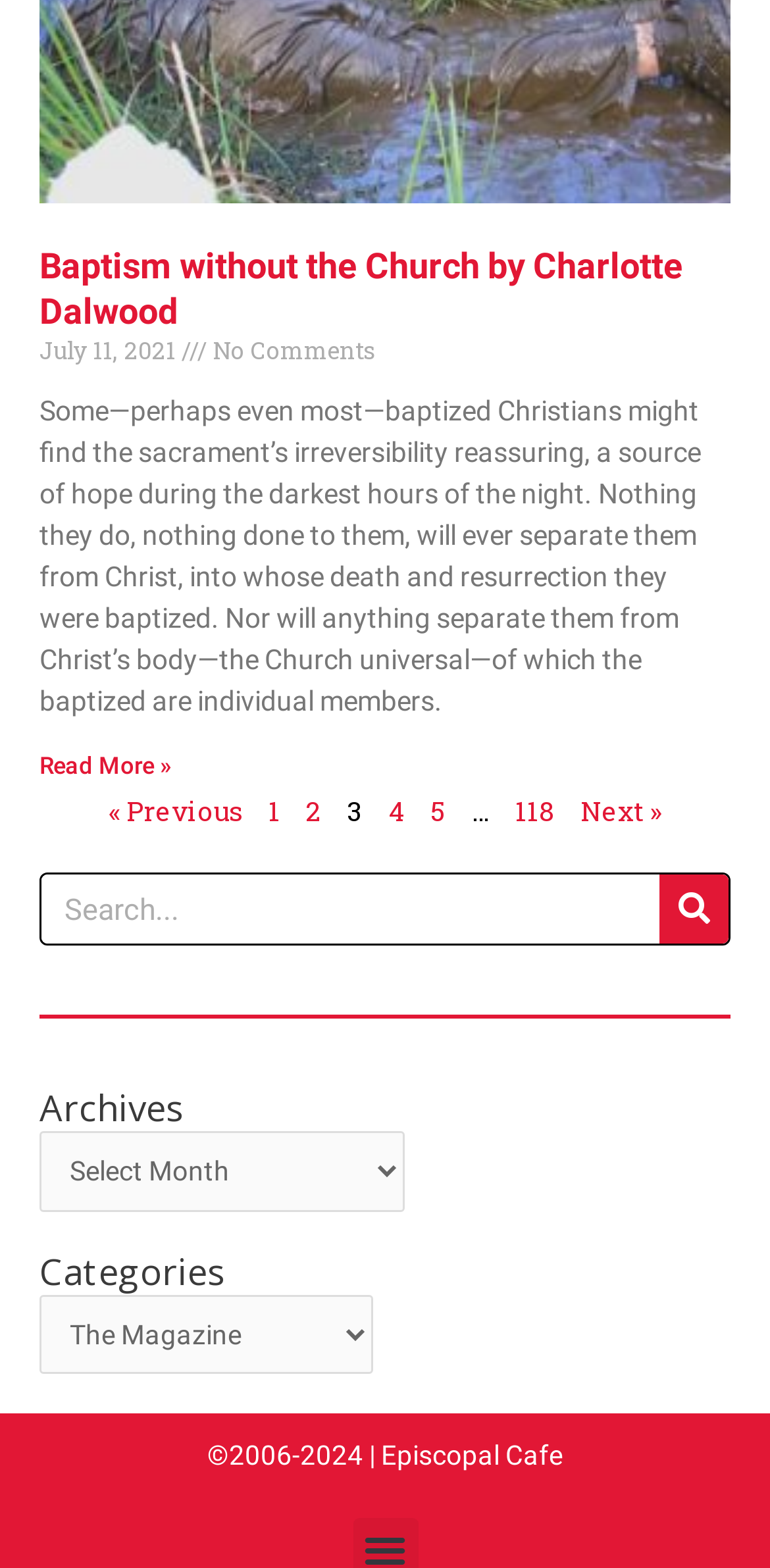Provide a brief response to the question using a single word or phrase: 
What is the purpose of the search box?

To search the website